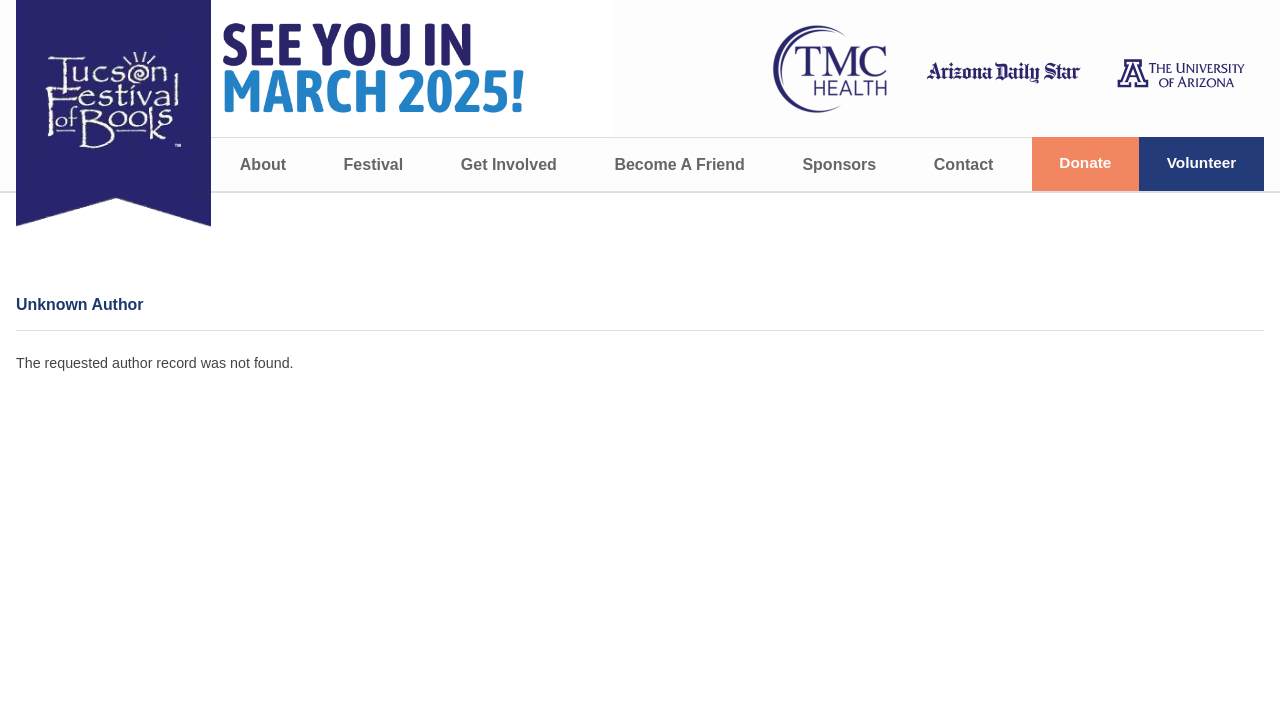How many images are present in the top section?
Based on the visual details in the image, please answer the question thoroughly.

The top section of the webpage contains three images. The first image is the logo of the Tucson Festival of Books, and the other two images are present on the right side of the logo.